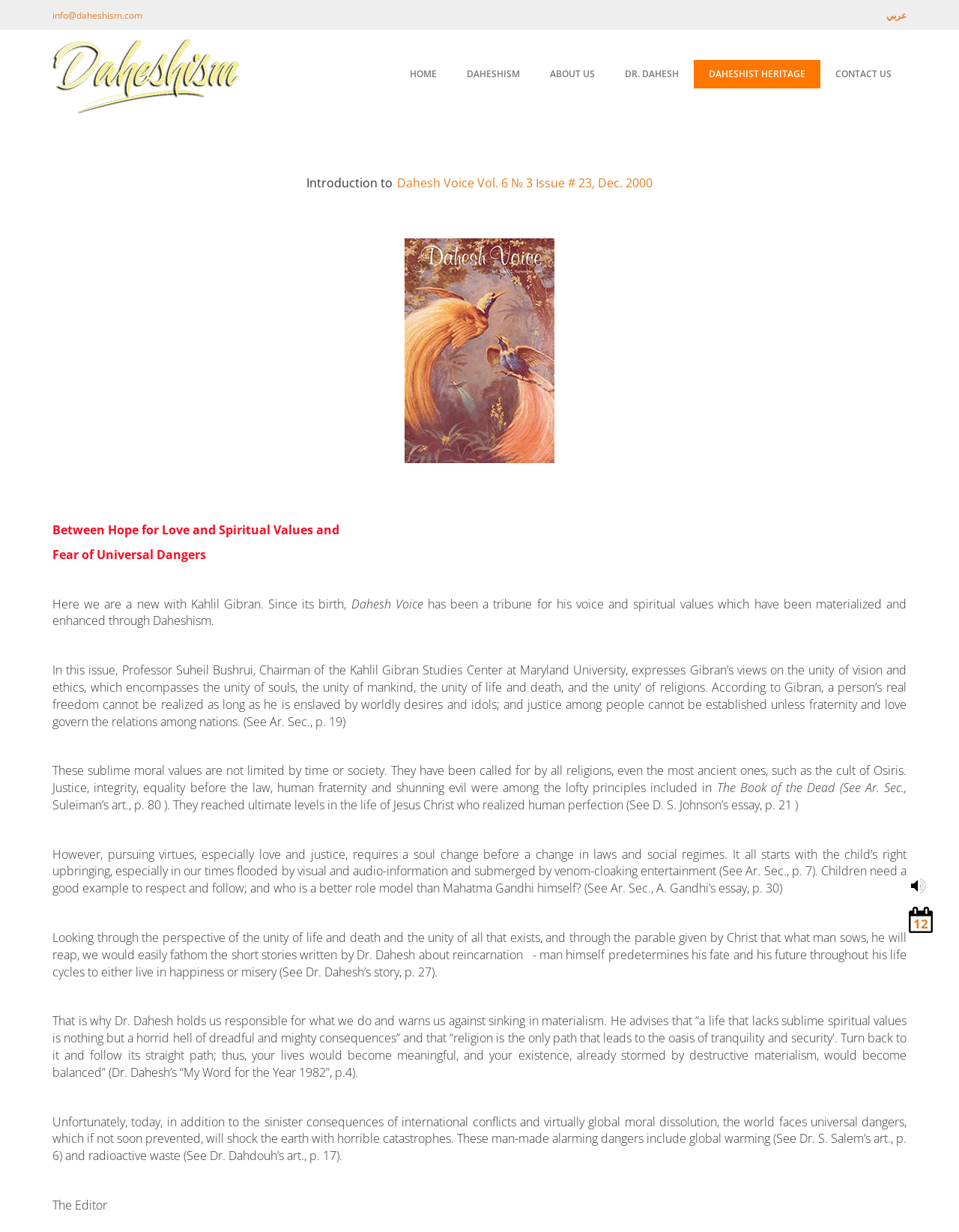Predict the bounding box for the UI component with the following description: "DAHESHISM".

[0.471, 0.049, 0.558, 0.072]